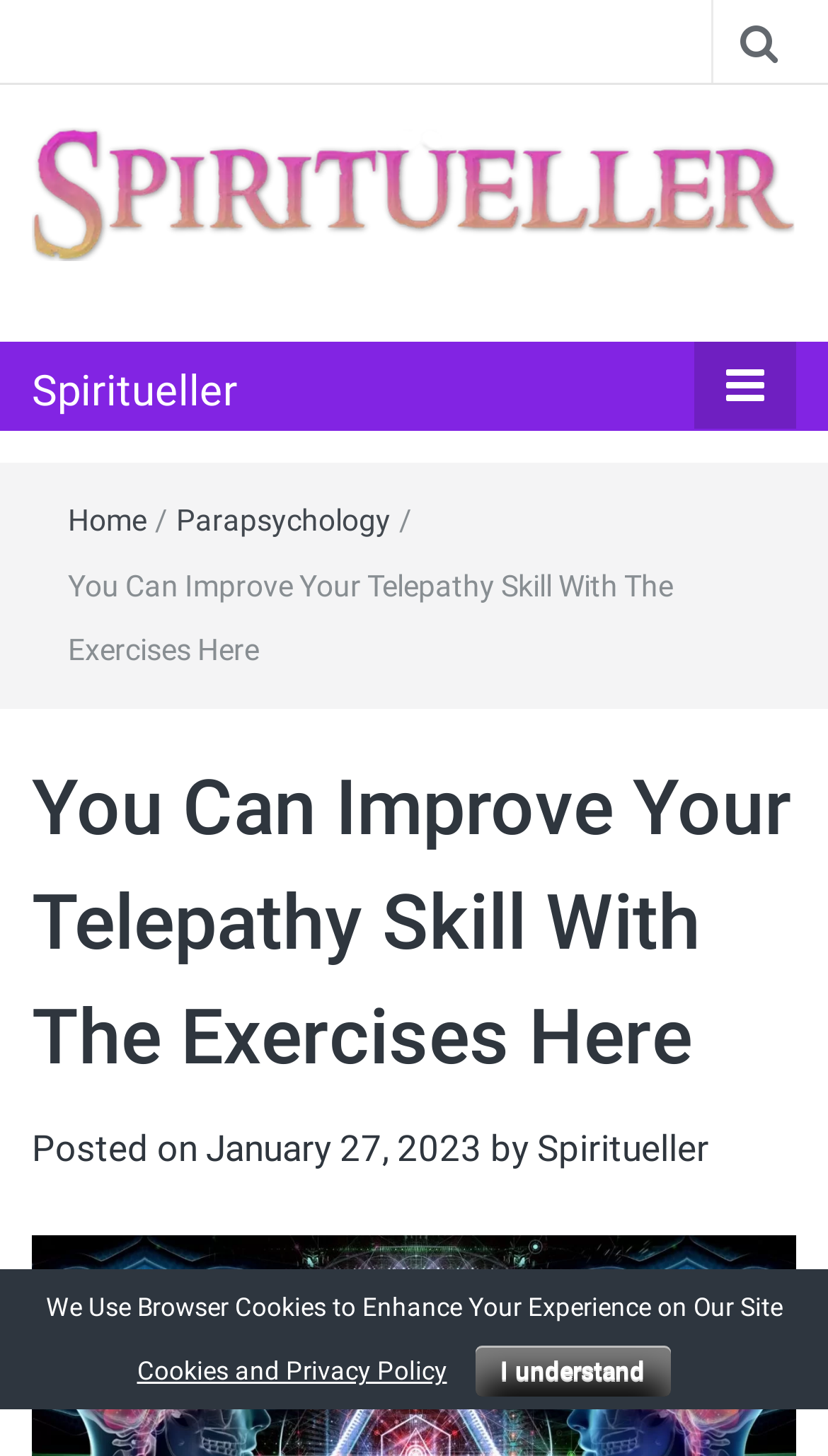Provide a brief response to the question below using a single word or phrase: 
What is the purpose of the button at the bottom of the webpage?

To acknowledge cookie policy